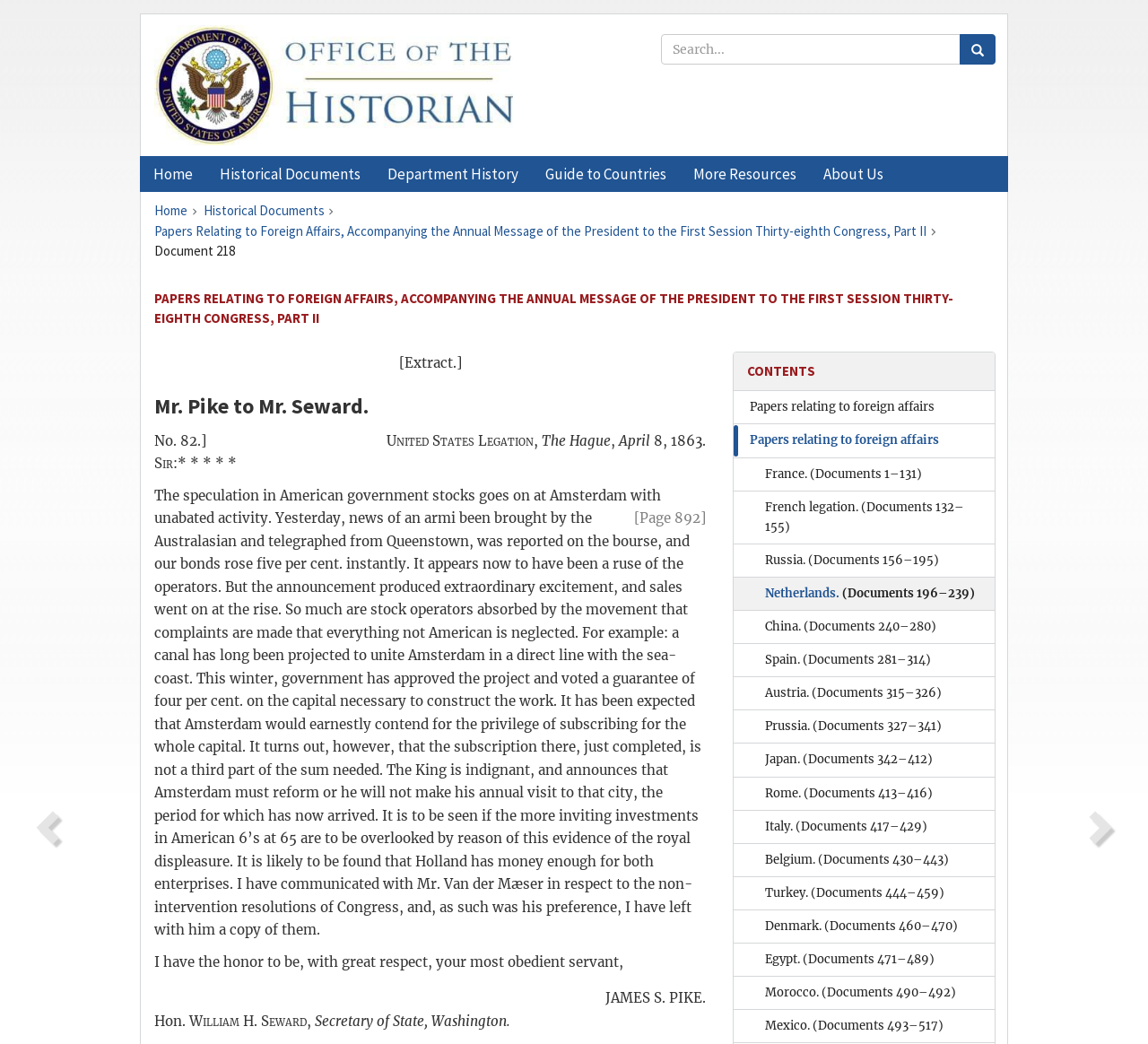Select the bounding box coordinates of the element I need to click to carry out the following instruction: "Go to the Office of the Historian homepage".

[0.134, 0.024, 0.552, 0.14]